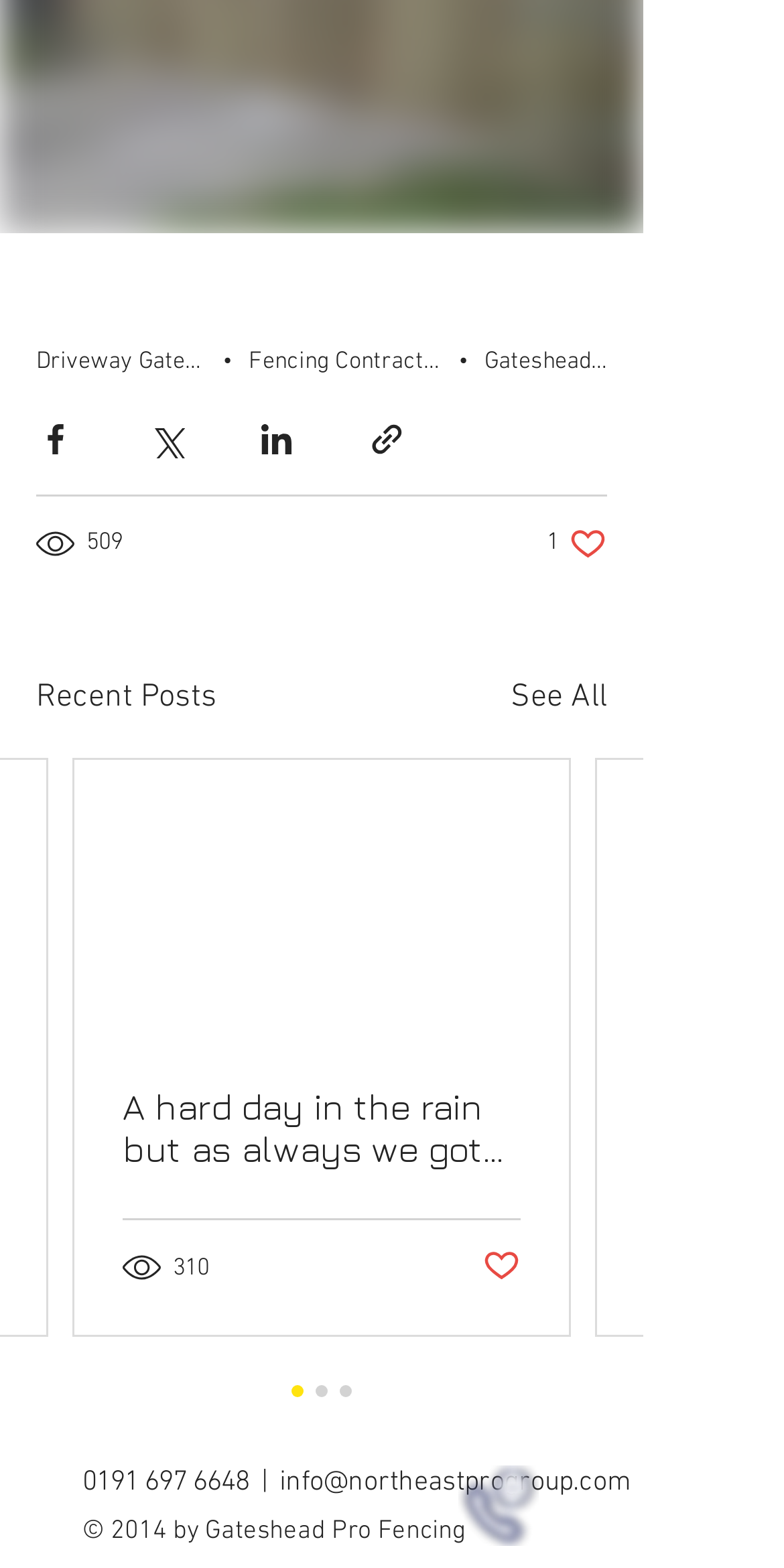Please determine the bounding box coordinates of the element's region to click for the following instruction: "Click on the 'Driveway Gates Gateshead' link".

[0.046, 0.221, 0.395, 0.239]